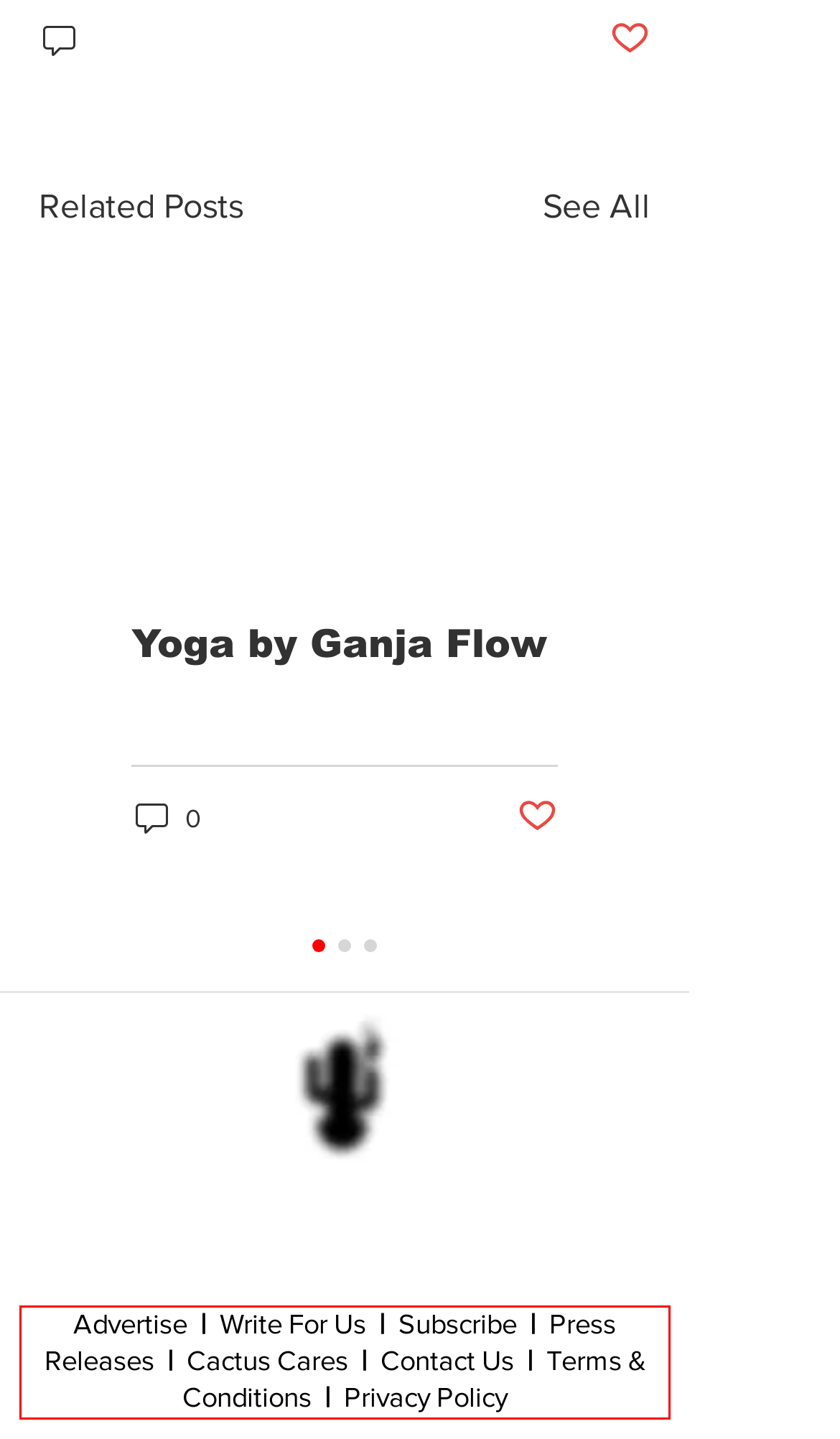Given a screenshot of a webpage containing a red bounding box, perform OCR on the text within this red bounding box and provide the text content.

Advertise | Write For Us | Subscribe | Press Releases | Cactus Cares | Contact Us | Terms & Conditions | Privacy Policy